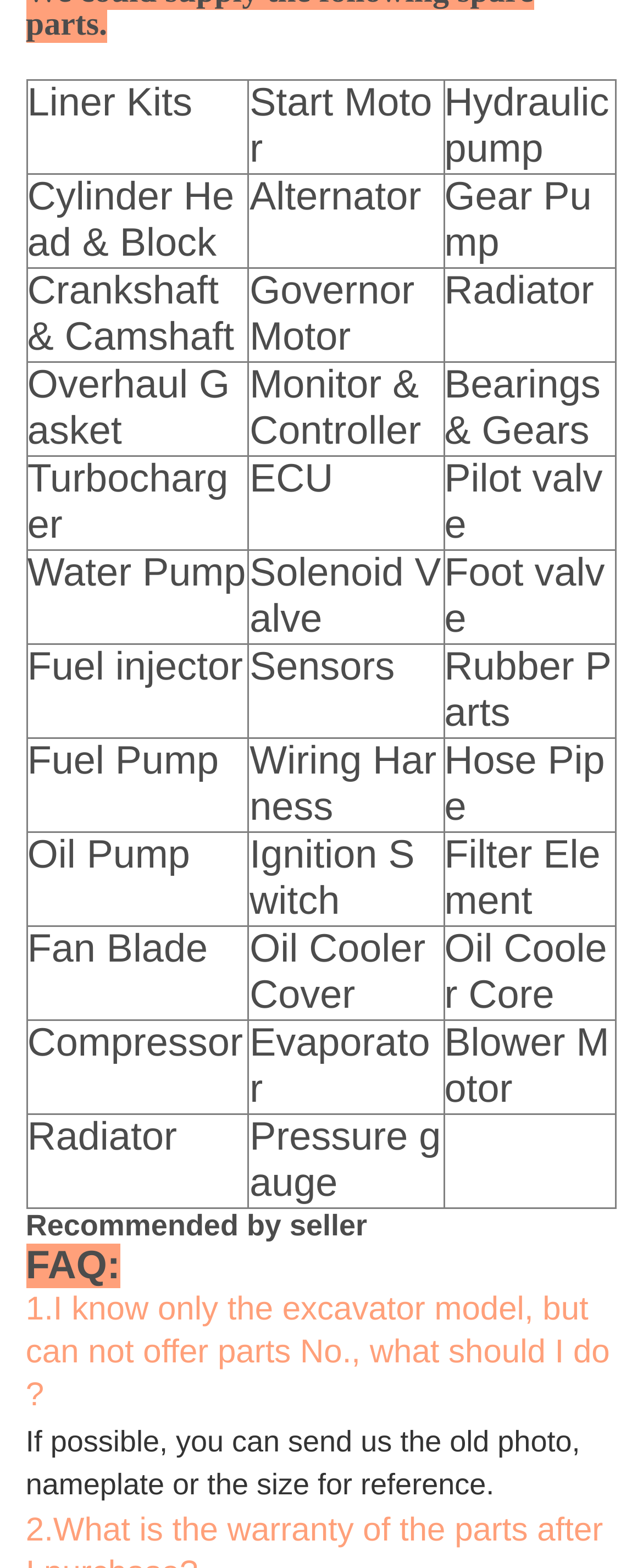What is the second item in the last row? Using the information from the screenshot, answer with a single word or phrase.

Evaporator